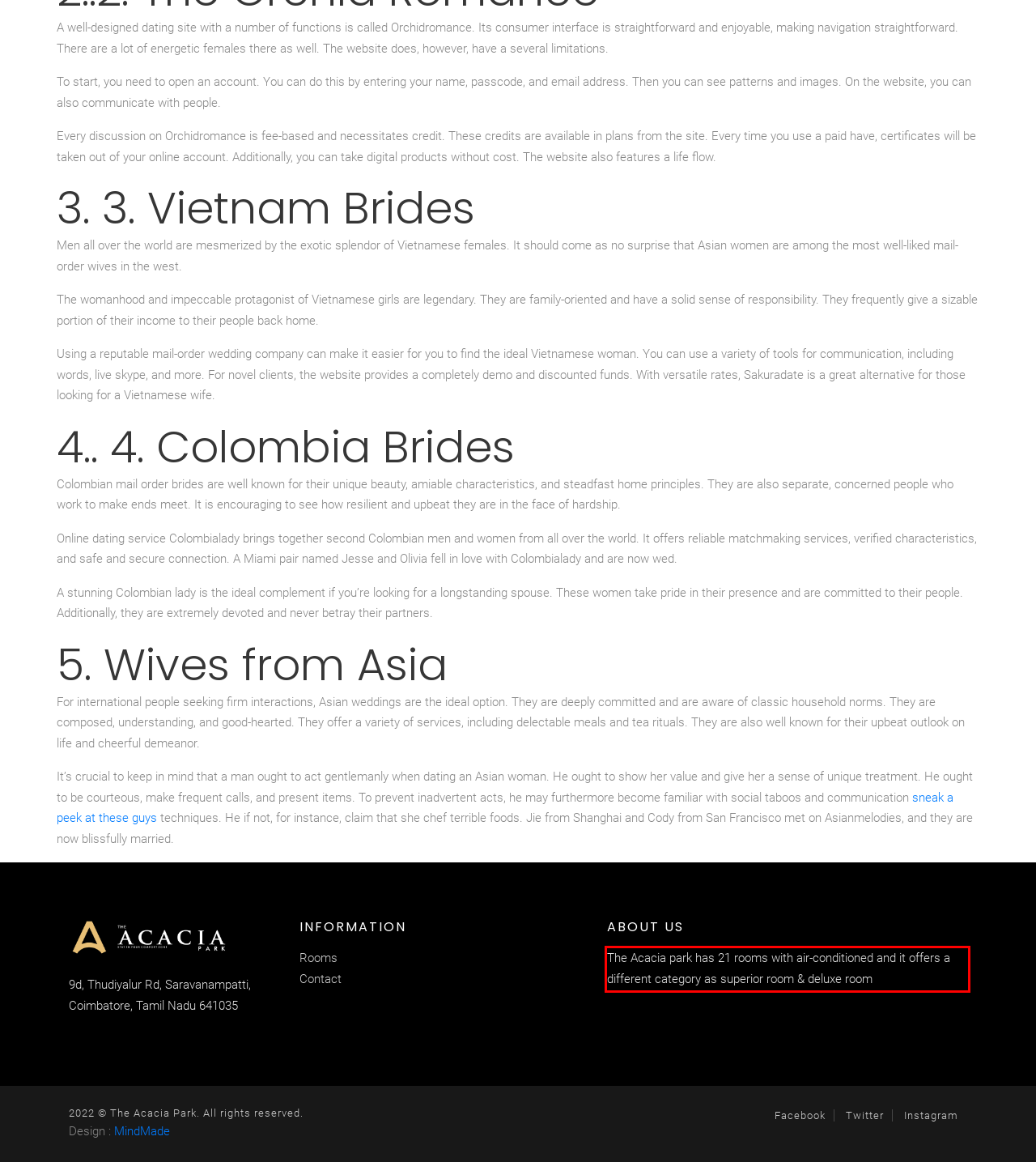You are provided with a screenshot of a webpage that includes a red bounding box. Extract and generate the text content found within the red bounding box.

The Acacia park has 21 rooms with air-conditioned and it offers a different category as superior room & deluxe room